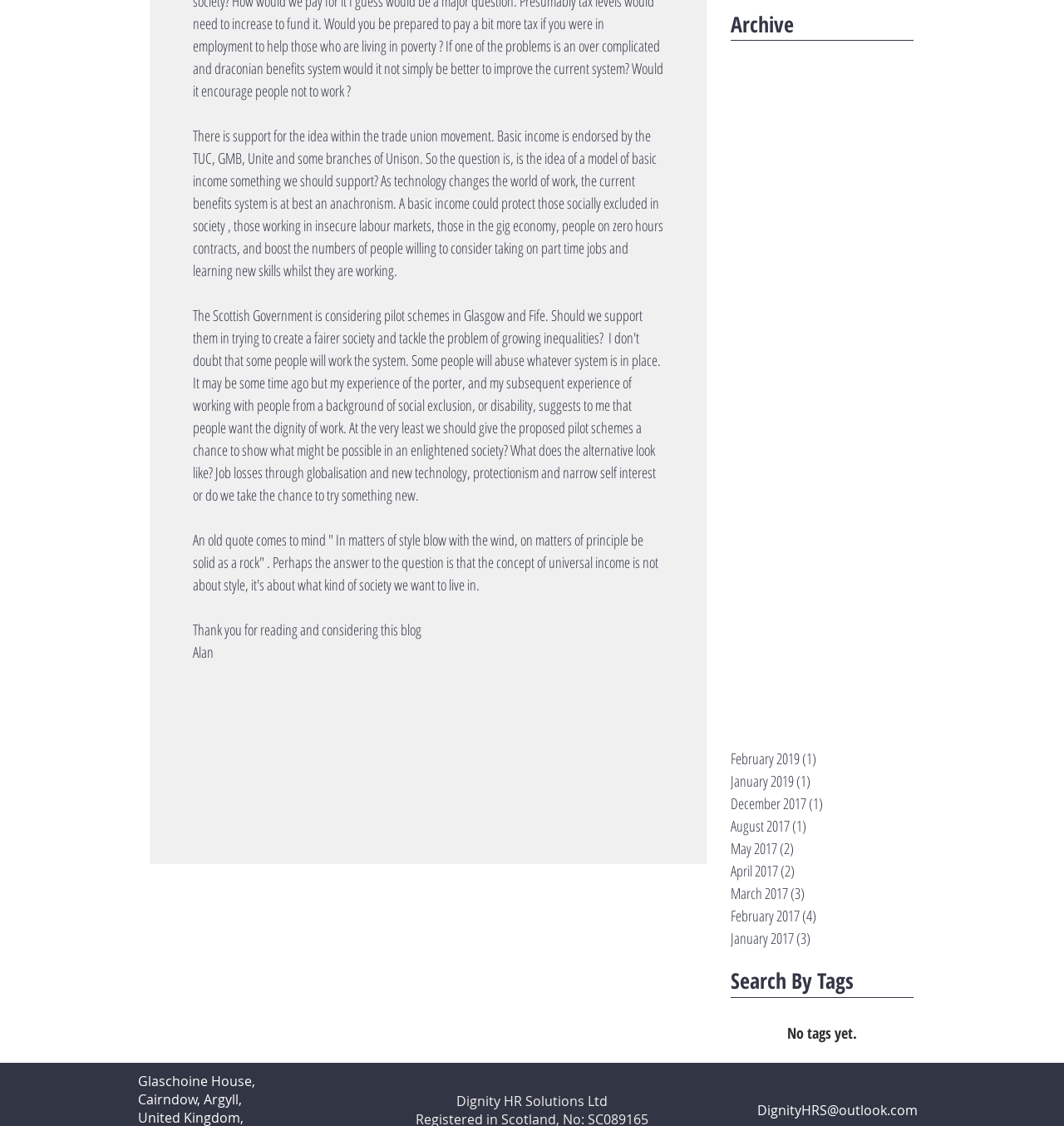Identify the bounding box coordinates of the clickable region necessary to fulfill the following instruction: "View archive". The bounding box coordinates should be four float numbers between 0 and 1, i.e., [left, top, right, bottom].

[0.687, 0.008, 0.859, 0.035]